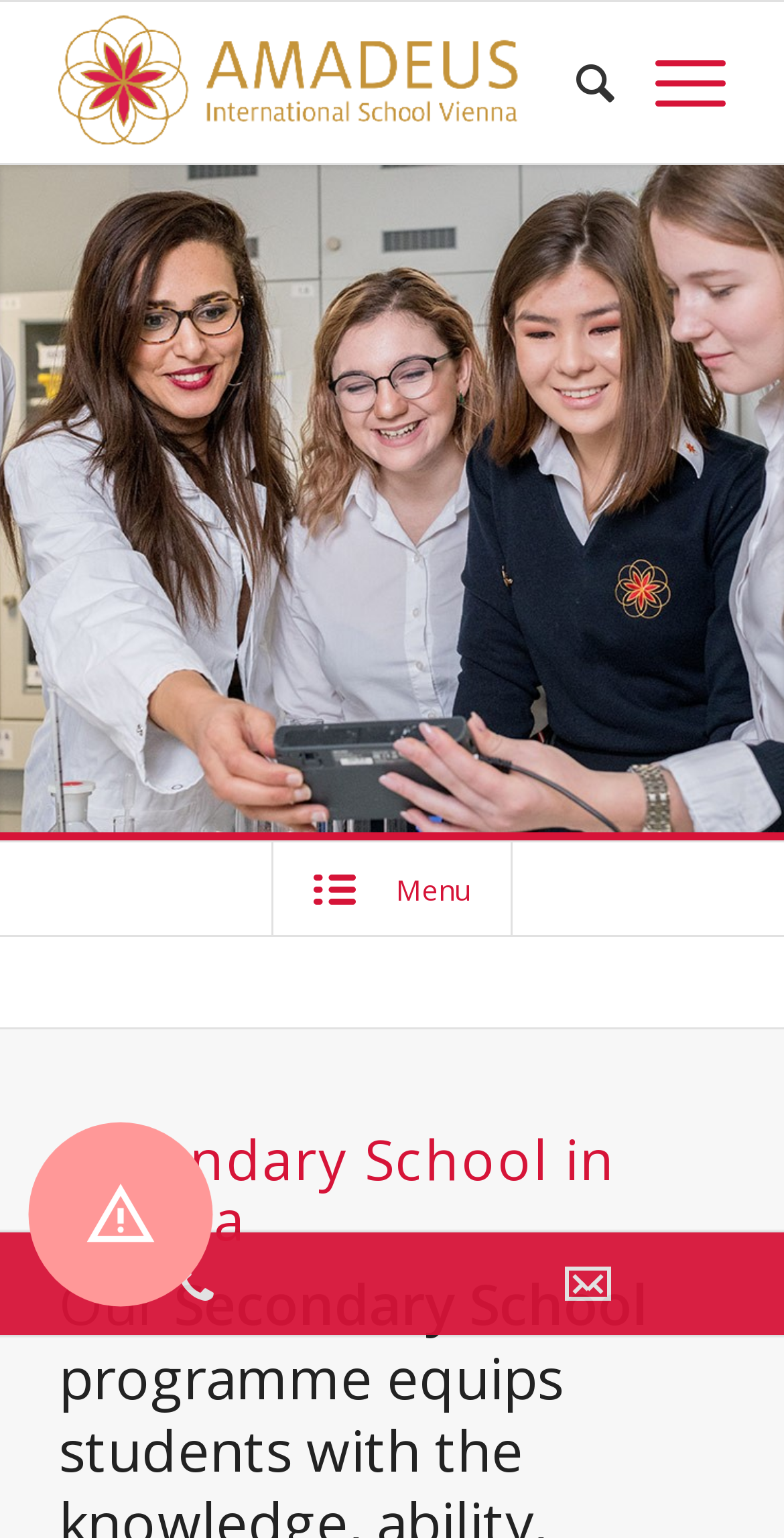What is the name of the school?
Provide a short answer using one word or a brief phrase based on the image.

AMADEUS Vienna